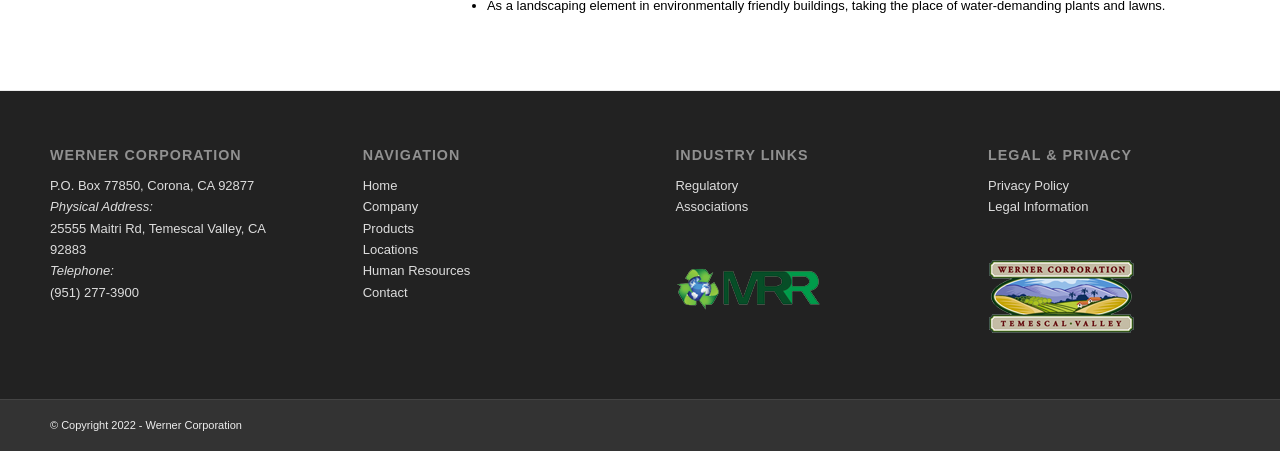What is the company's physical address? Based on the image, give a response in one word or a short phrase.

25555 Maitri Rd, Temescal Valley, CA 92883